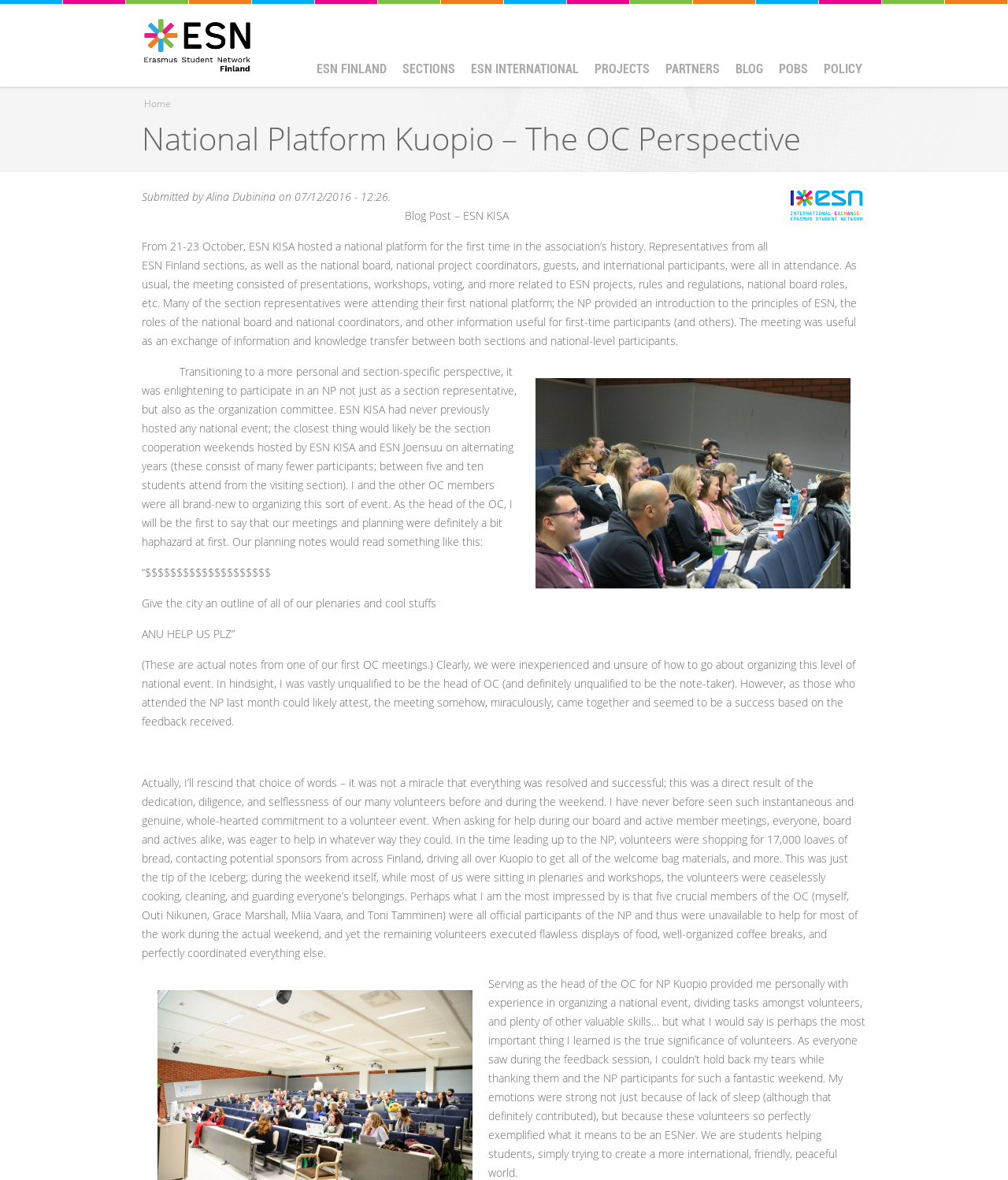Pinpoint the bounding box coordinates of the clickable element to carry out the following instruction: "Click the 'ESN FINLAND' link."

[0.305, 0.047, 0.393, 0.07]